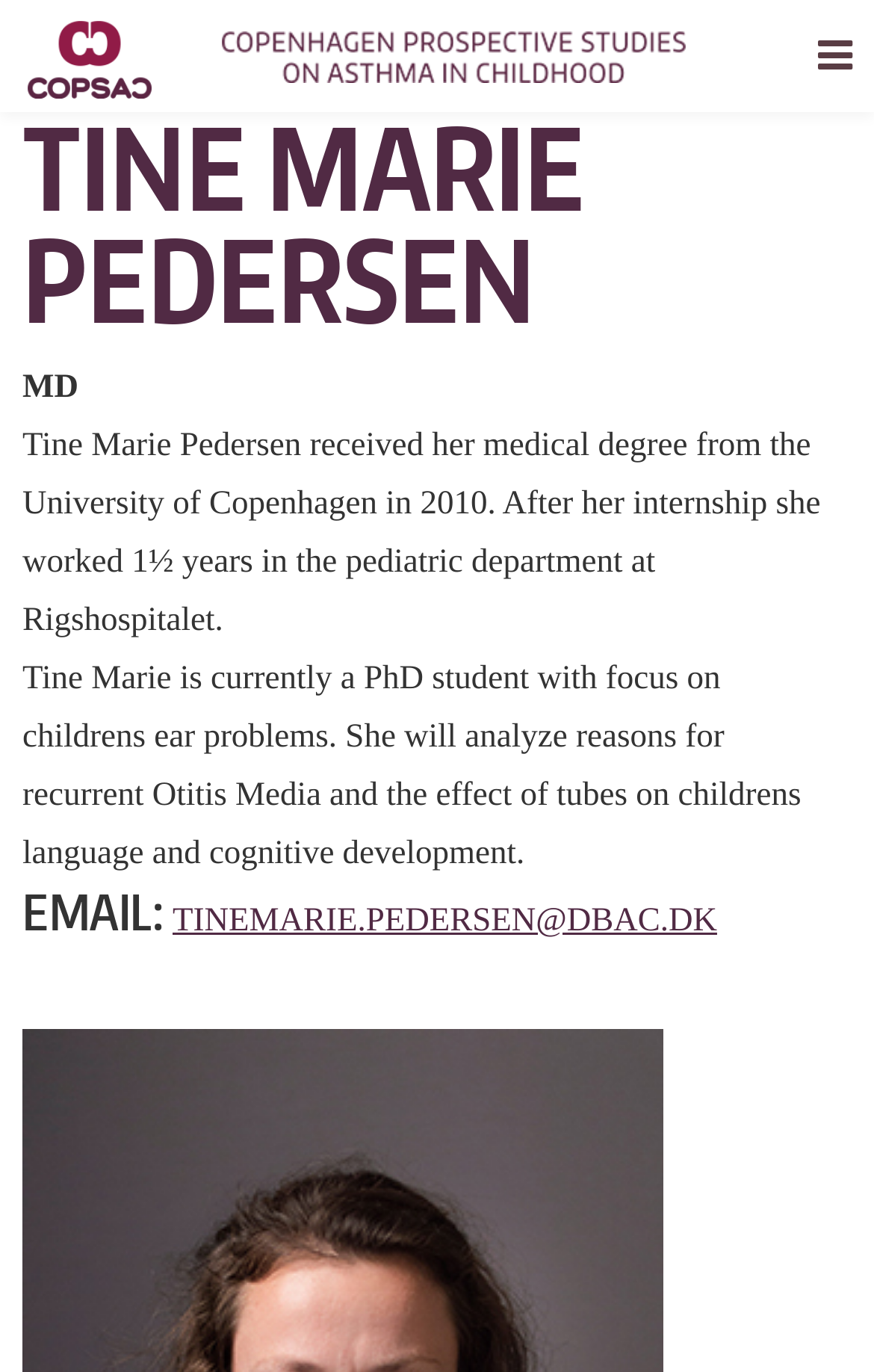Bounding box coordinates are specified in the format (top-left x, top-left y, bottom-right x, bottom-right y). All values are floating point numbers bounded between 0 and 1. Please provide the bounding box coordinate of the region this sentence describes: alt="COPSAC" title="COPSAC"

[0.03, 0.016, 0.173, 0.071]